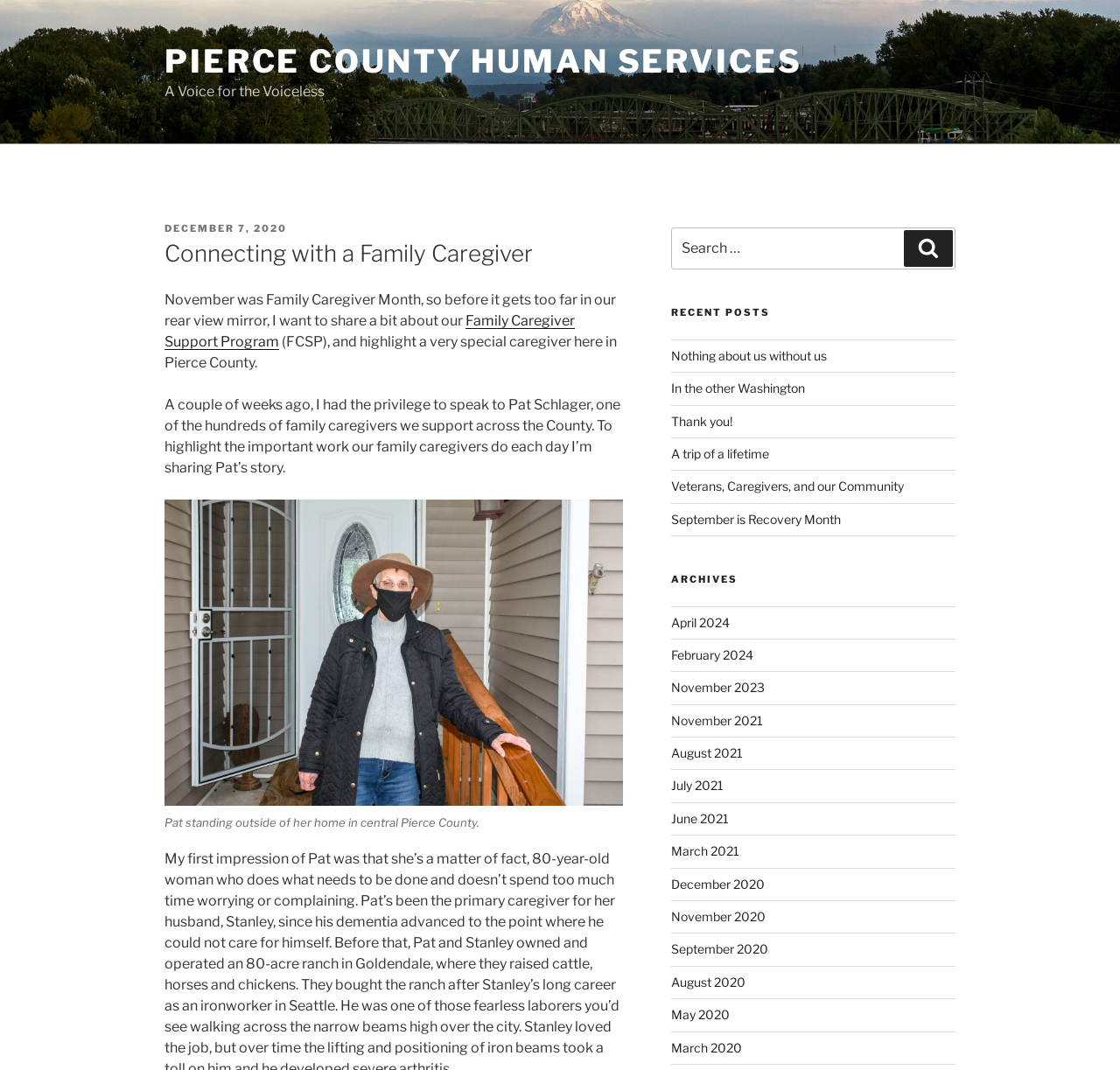What is the purpose of the search box?
Using the visual information, reply with a single word or short phrase.

To search for posts